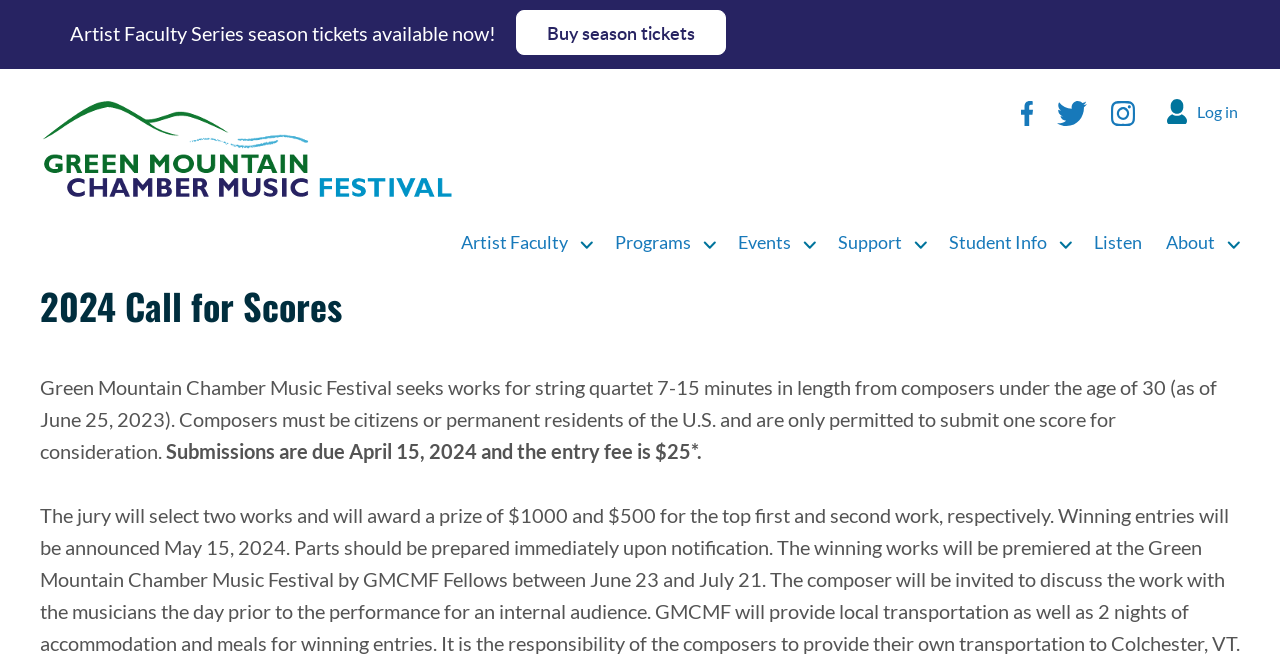Identify the bounding box coordinates for the UI element mentioned here: "Student Info". Provide the coordinates as four float values between 0 and 1, i.e., [left, top, right, bottom].

[0.74, 0.345, 0.82, 0.384]